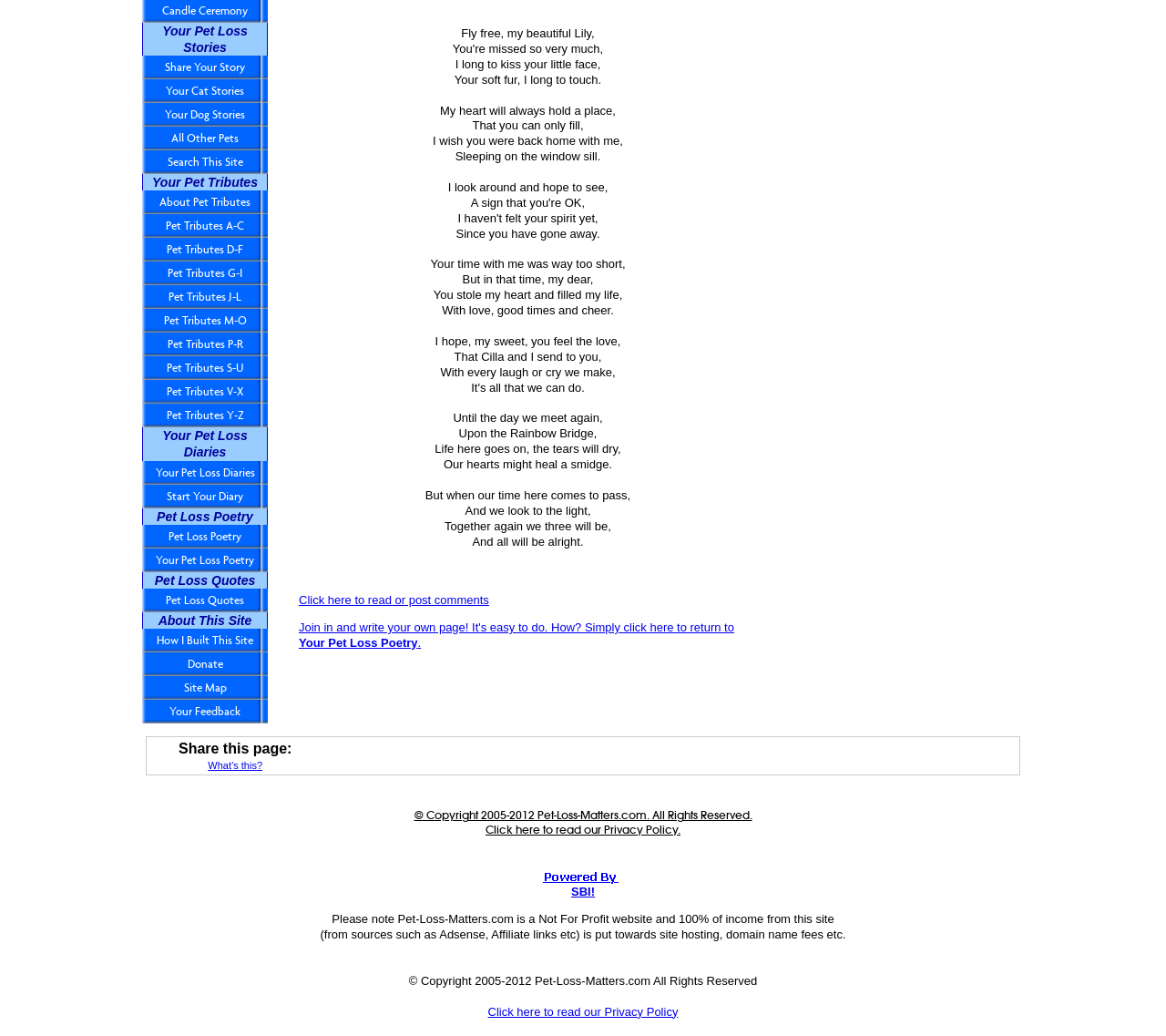Determine the bounding box coordinates for the HTML element described here: "Site Map".

[0.122, 0.653, 0.23, 0.676]